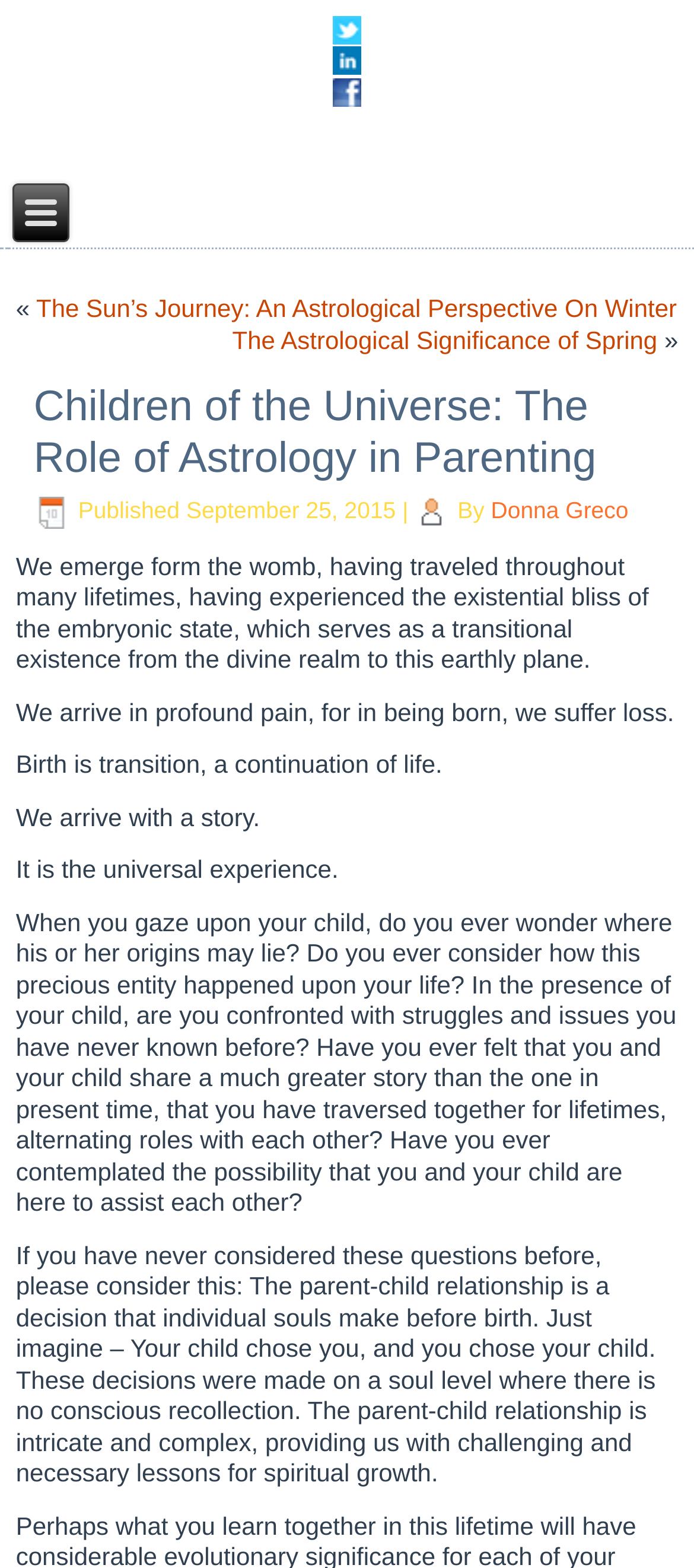Describe all the key features of the webpage in detail.

This webpage is about astrology and parenting, with a focus on the role of astrology in understanding the parent-child relationship. At the top of the page, there are three links aligned horizontally, each with a similar layout and design. Below these links, there is a prominent article section that takes up most of the page's width. 

The article section is headed by a title, "Children of the Universe: The Role of Astrology in Parenting", which is followed by a series of links to other articles, including "The Sun's Journey: An Astrological Perspective On Winter" and "The Astrological Significance of Spring". 

Below the article title, there is a publication date and time, "September 25, 2015, 10:13 am", along with the author's name, "Donna Greco". The main content of the article is a philosophical and poetic passage that explores the idea that children choose their parents and vice versa, and that the parent-child relationship is a complex and necessary part of spiritual growth. The passage is divided into several paragraphs, each exploring a different aspect of this idea.